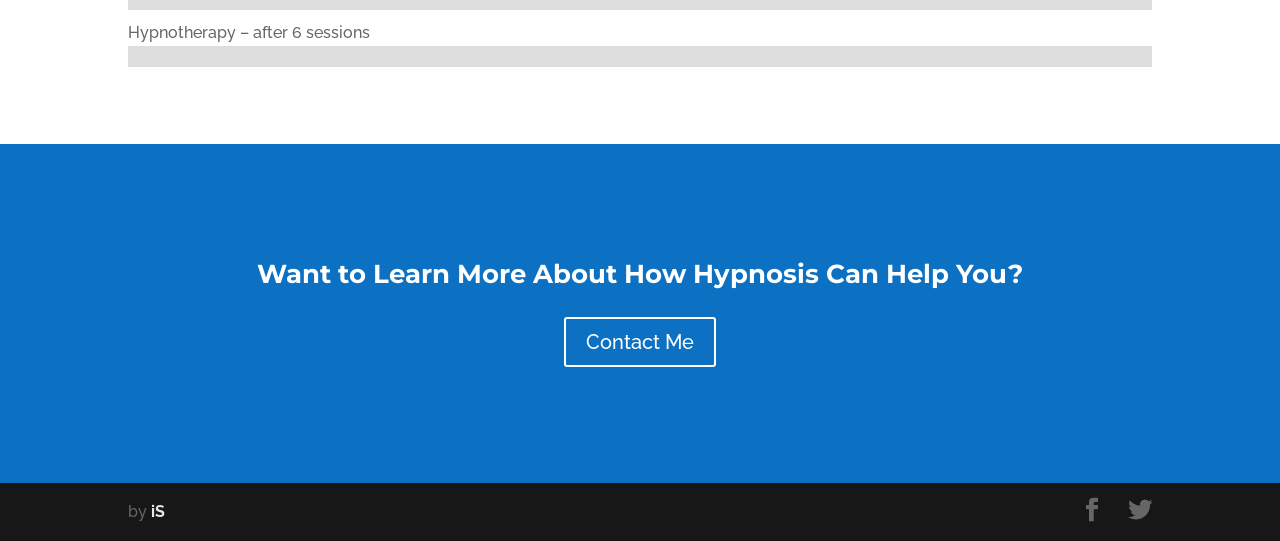Given the element description Make a Payment, predict the bounding box coordinates for the UI element in the webpage screenshot. The format should be (top-left x, top-left y, bottom-right x, bottom-right y), and the values should be between 0 and 1.

None